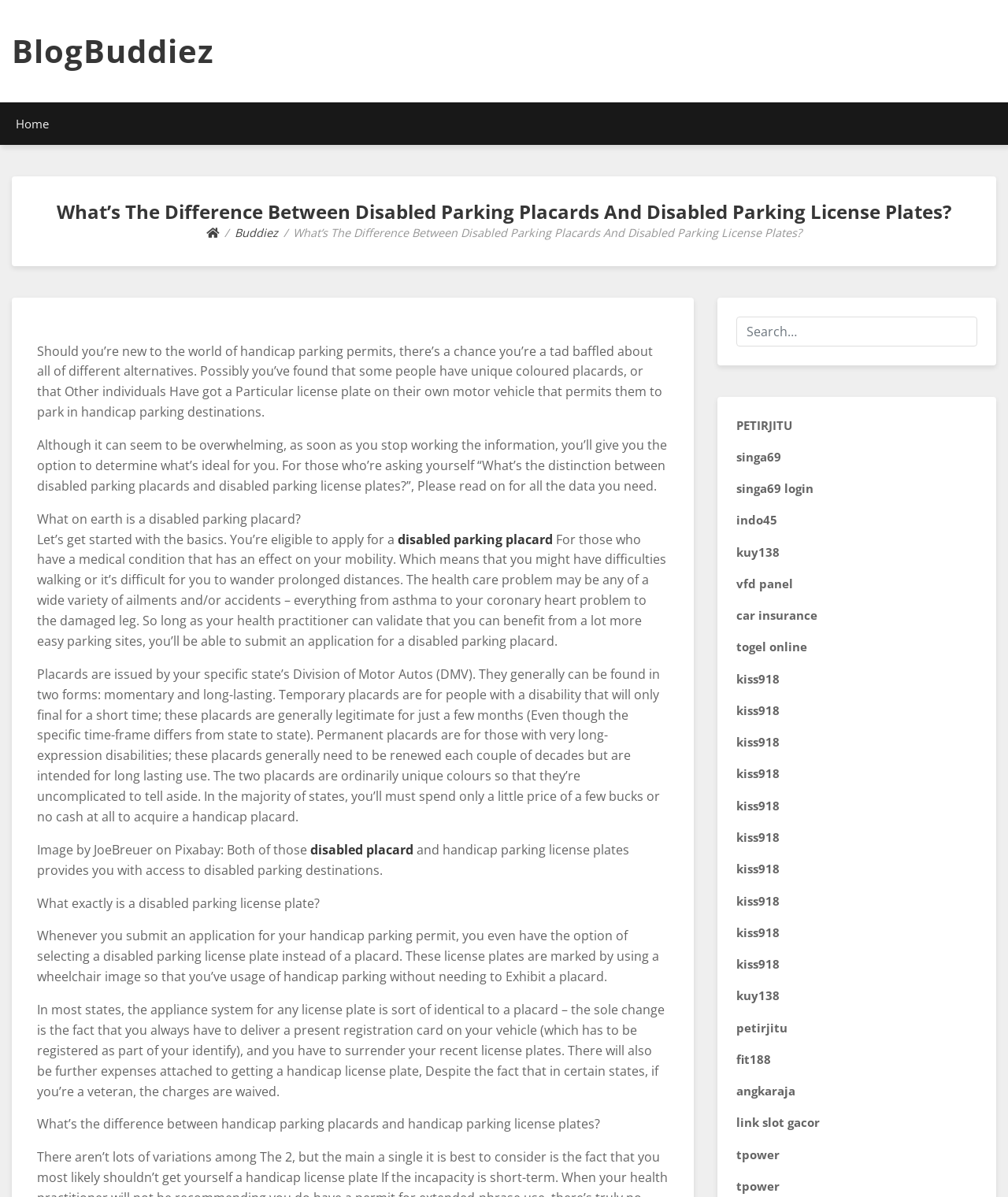Using the provided description: "Buddiez", find the bounding box coordinates of the corresponding UI element. The output should be four float numbers between 0 and 1, in the format [left, top, right, bottom].

[0.232, 0.188, 0.275, 0.201]